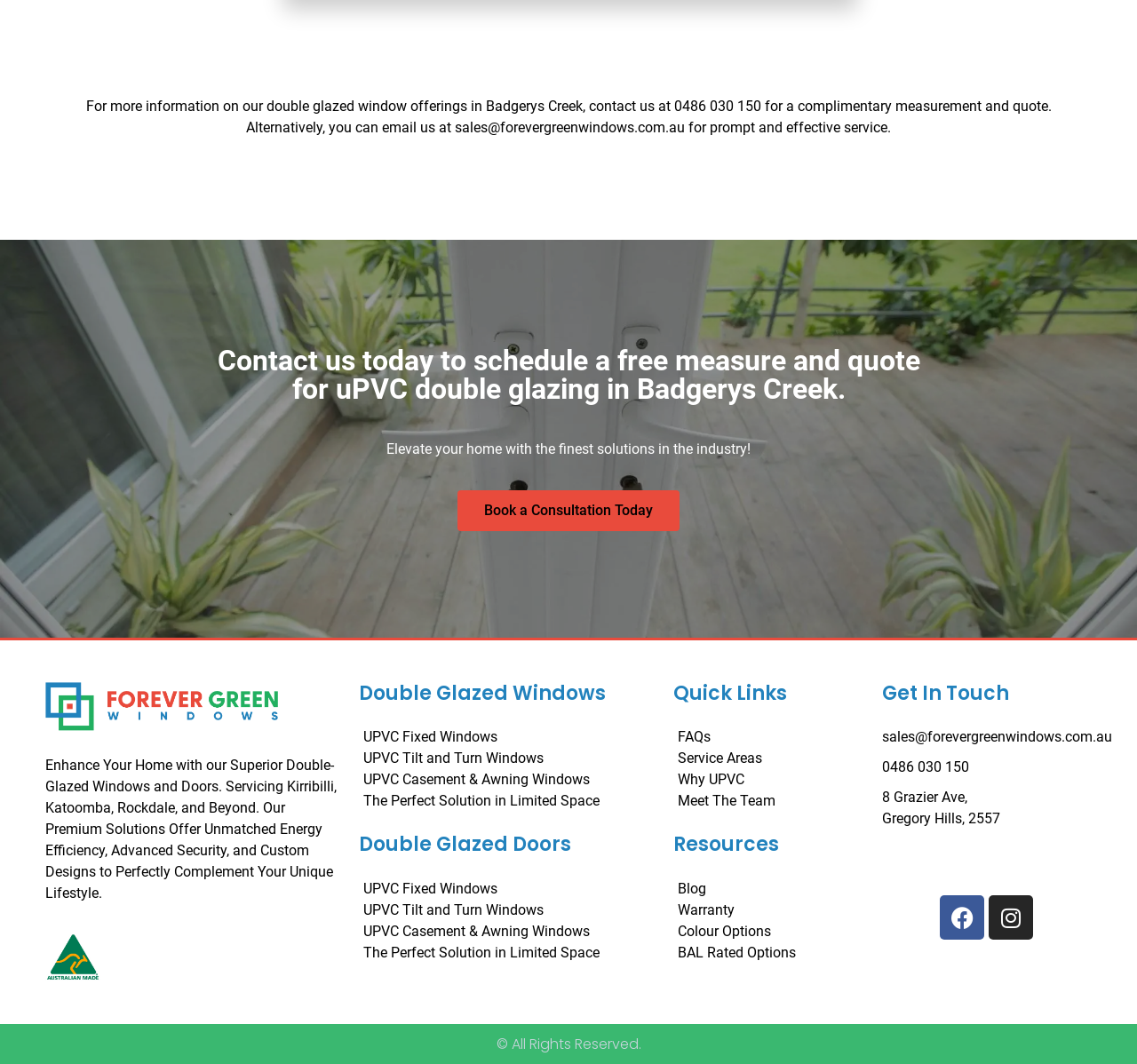Identify the bounding box coordinates for the region to click in order to carry out this instruction: "Learn more about UPVC fixed windows". Provide the coordinates using four float numbers between 0 and 1, formatted as [left, top, right, bottom].

[0.316, 0.684, 0.592, 0.704]